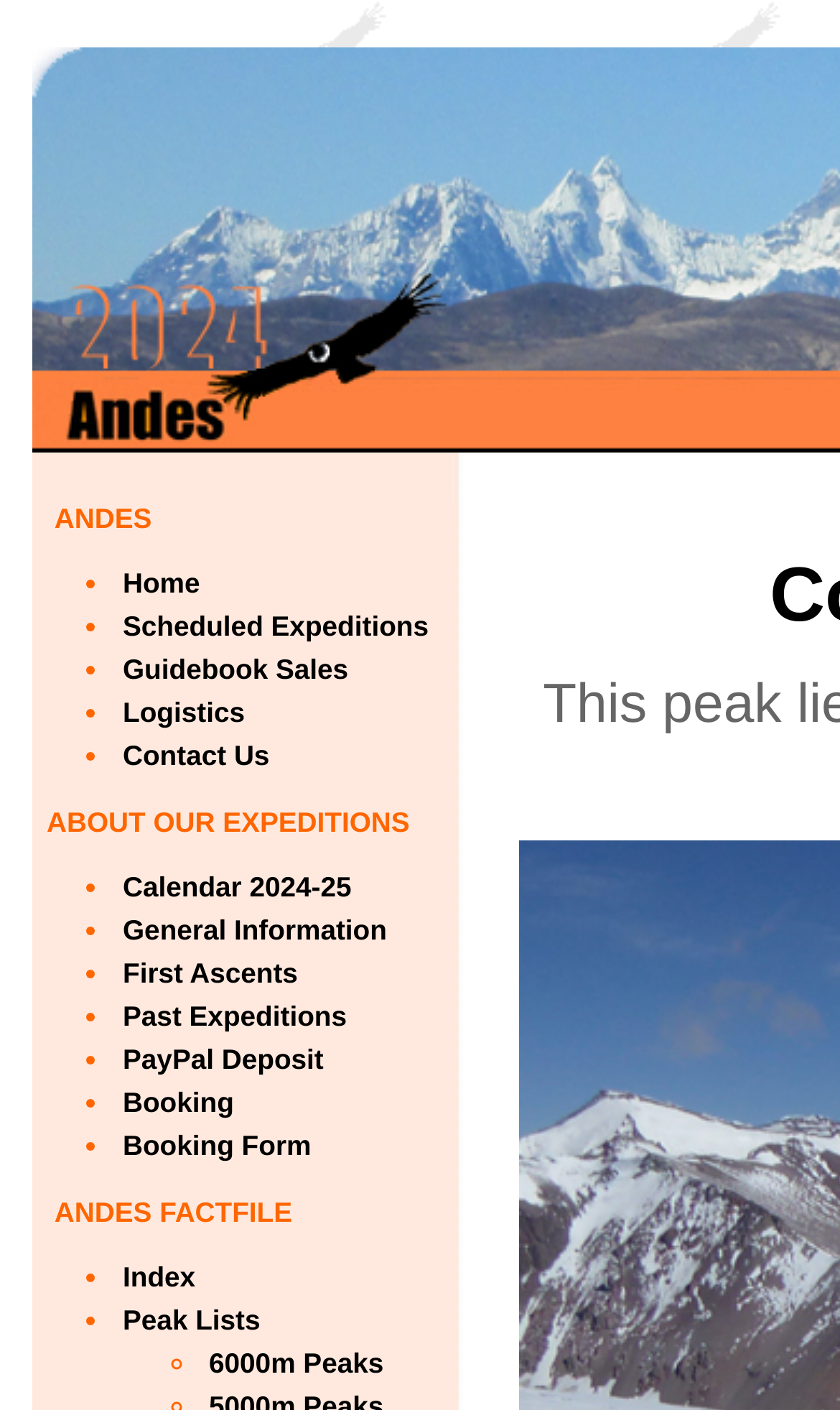What is the name of the mountain?
Using the image as a reference, give an elaborate response to the question.

Based on the meta description, the webpage is about Moro, a high mountain in Argentina near the Chilean border. Therefore, the name of the mountain is Moro.